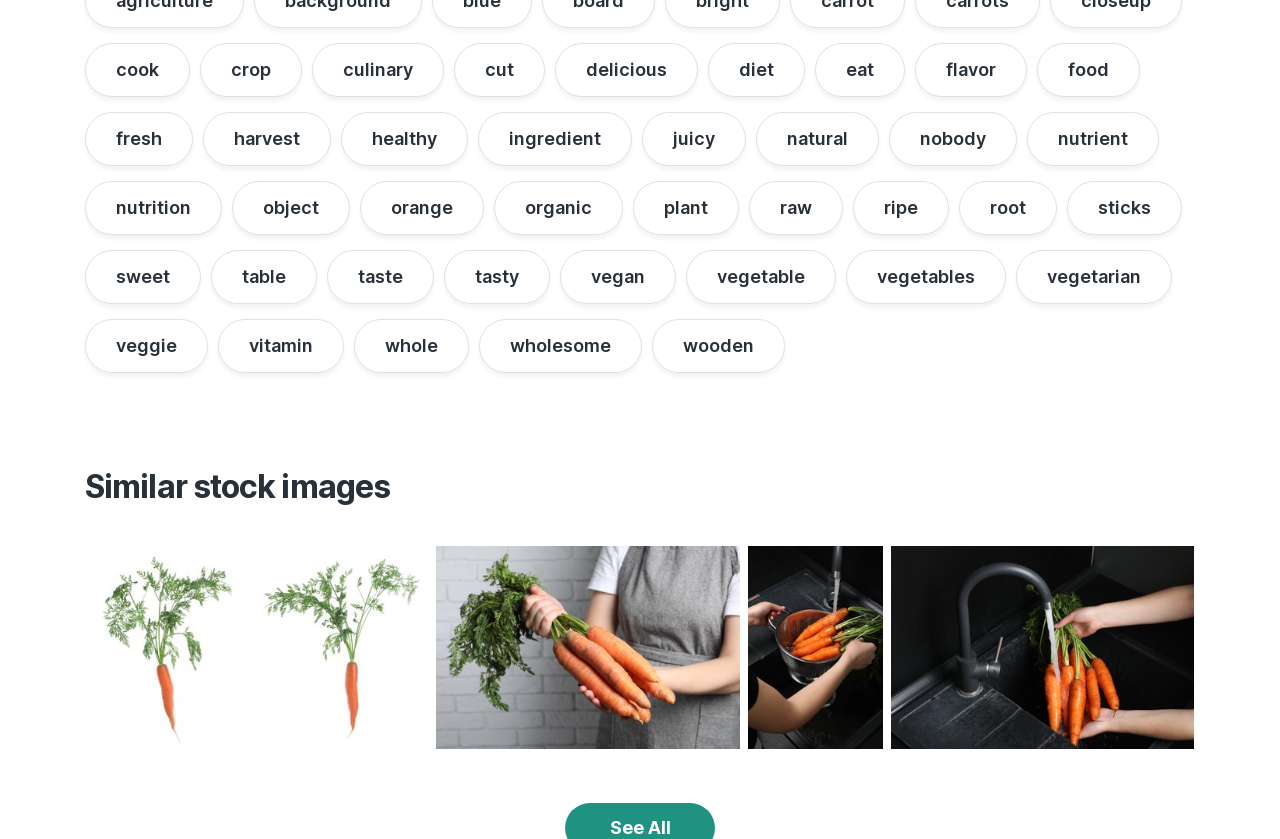Identify the bounding box coordinates for the element you need to click to achieve the following task: "click the link 'nutrition'". The coordinates must be four float values ranging from 0 to 1, formatted as [left, top, right, bottom].

[0.066, 0.216, 0.173, 0.28]